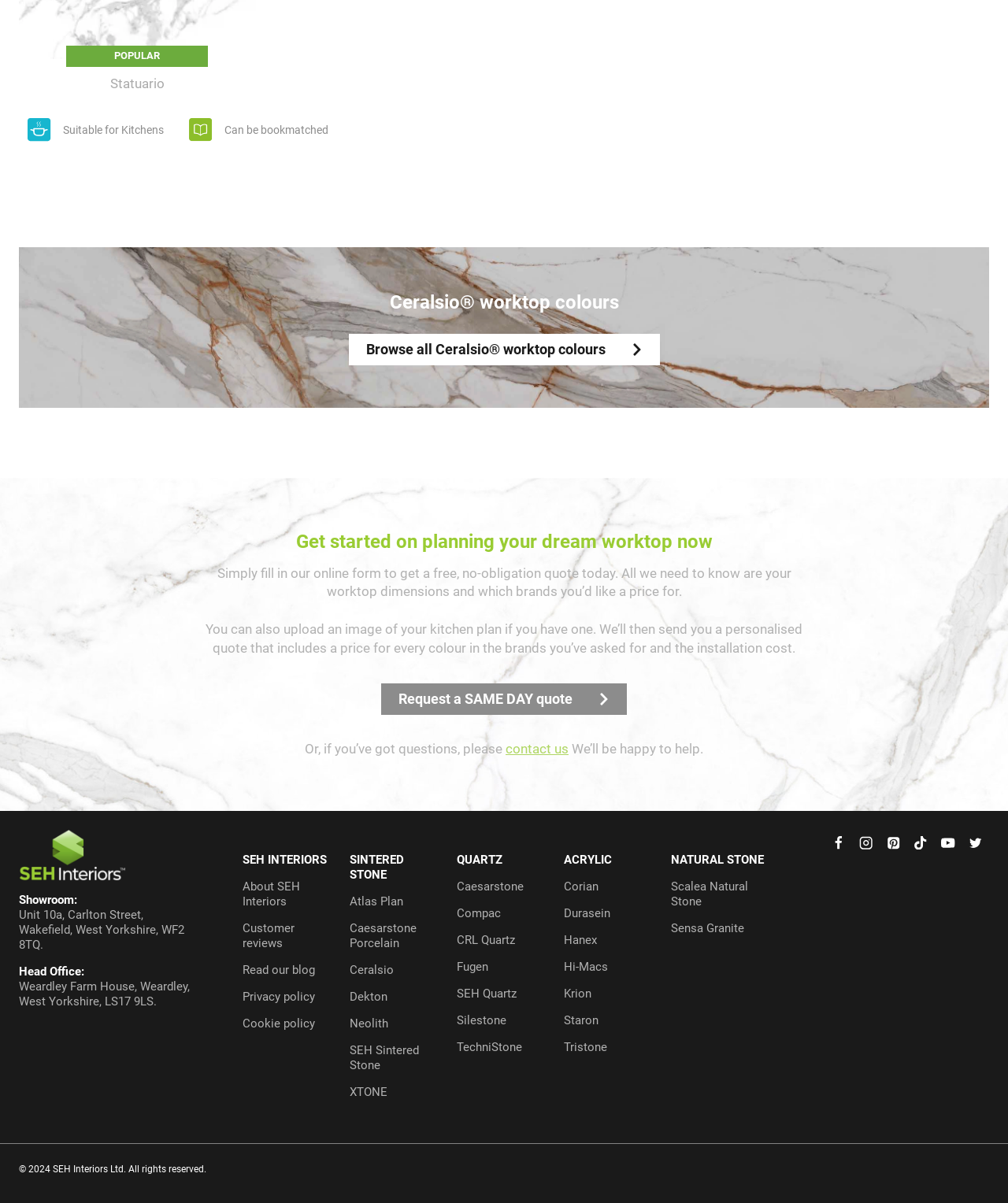From the screenshot, find the bounding box of the UI element matching this description: "Tristone". Supply the bounding box coordinates in the form [left, top, right, bottom], each a float between 0 and 1.

[0.559, 0.865, 0.602, 0.876]